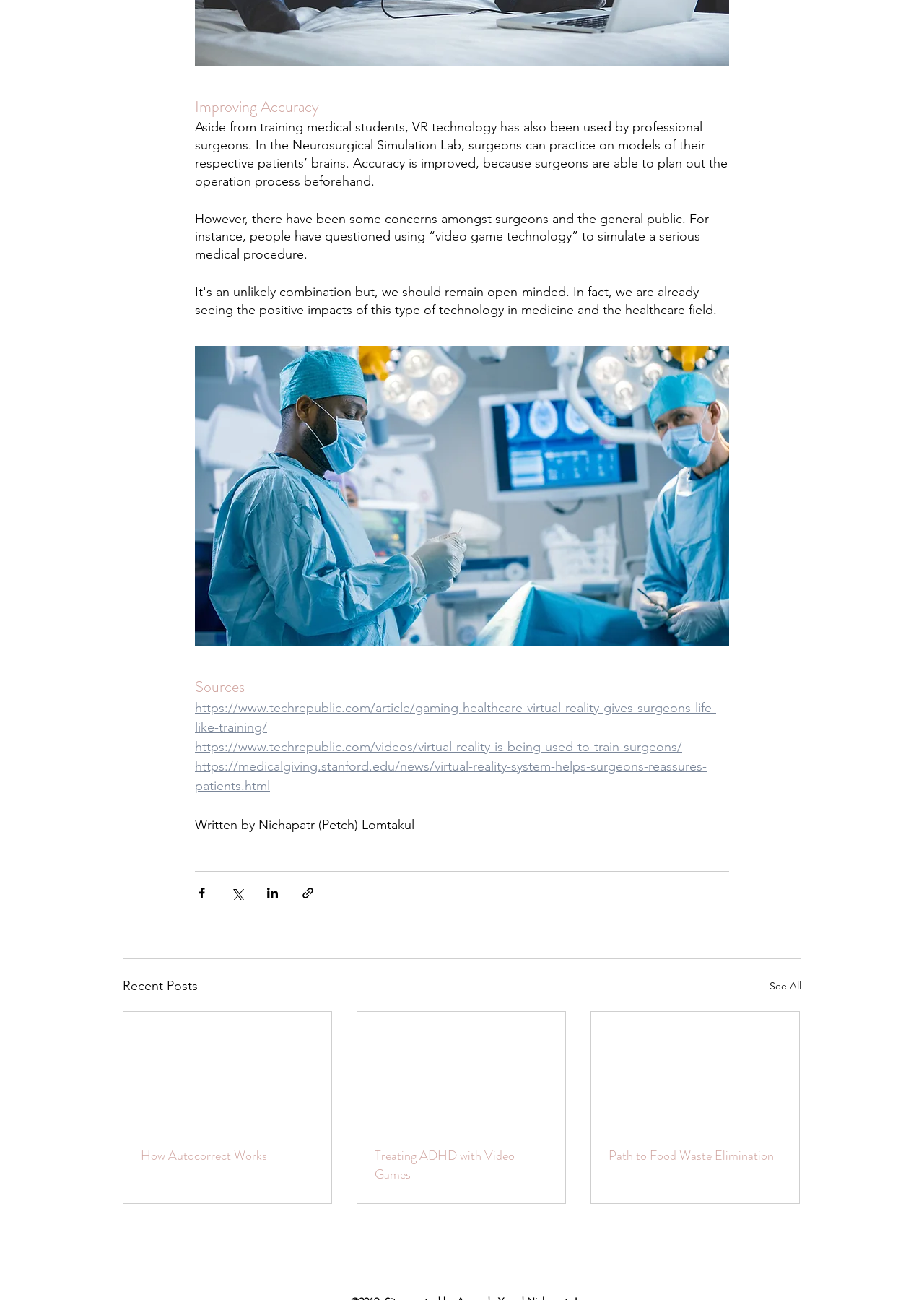Identify the bounding box coordinates of the area you need to click to perform the following instruction: "Visit the link 'https://www.techrepublic.com/article/gaming-healthcare-virtual-reality-gives-surgeons-life-like-training/'".

[0.211, 0.538, 0.775, 0.565]